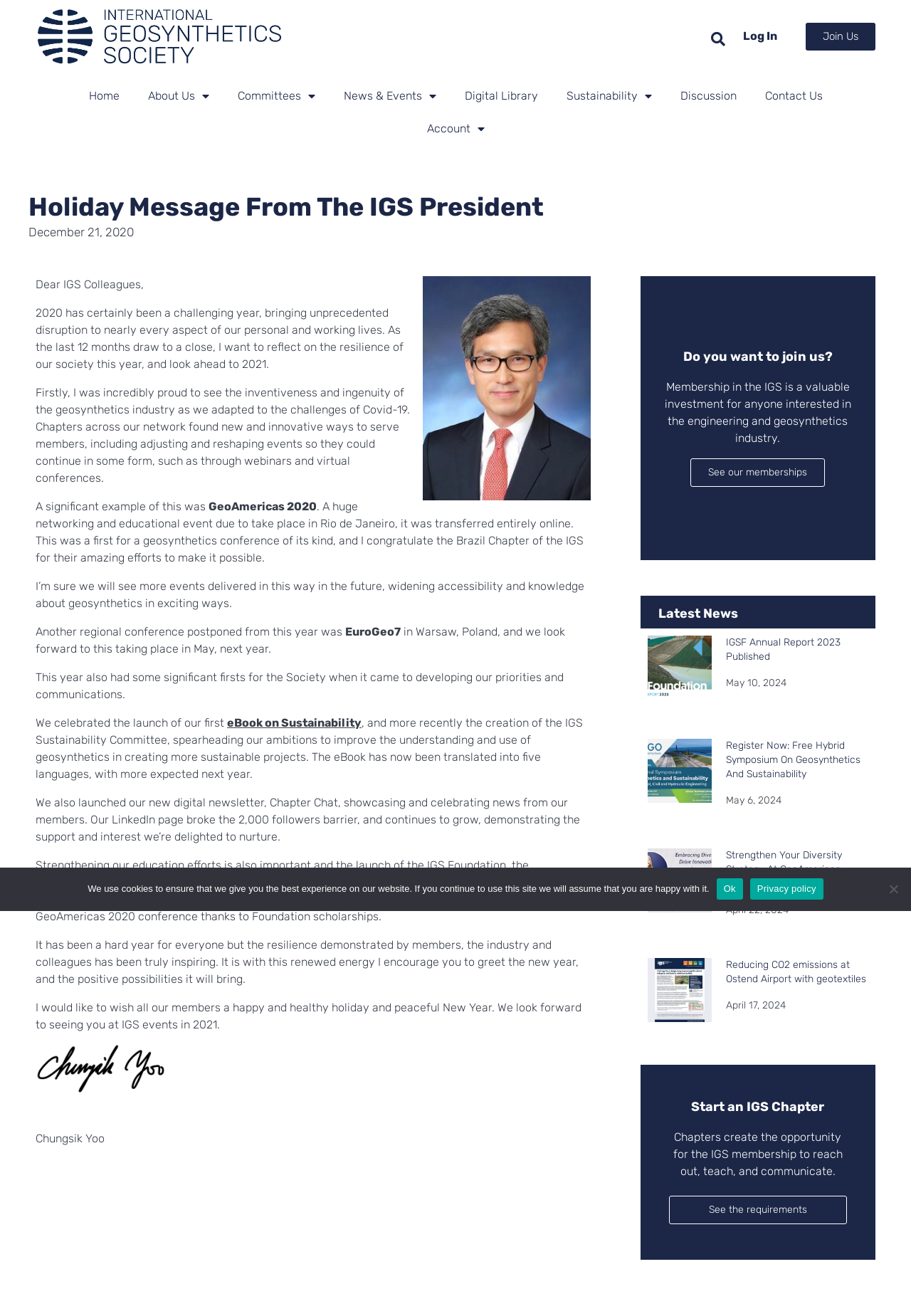What is the purpose of the IGS Foundation?
Refer to the image and give a detailed response to the question.

The purpose of the IGS Foundation can be inferred from the paragraph where it says 'Strengthening our education efforts is also important and the launch of the IGS Foundation, the philanthropic arm of the IGS, was a key milestone...'. This indicates that the IGS Foundation is involved in philanthropic activities, likely related to education and geosynthetics.